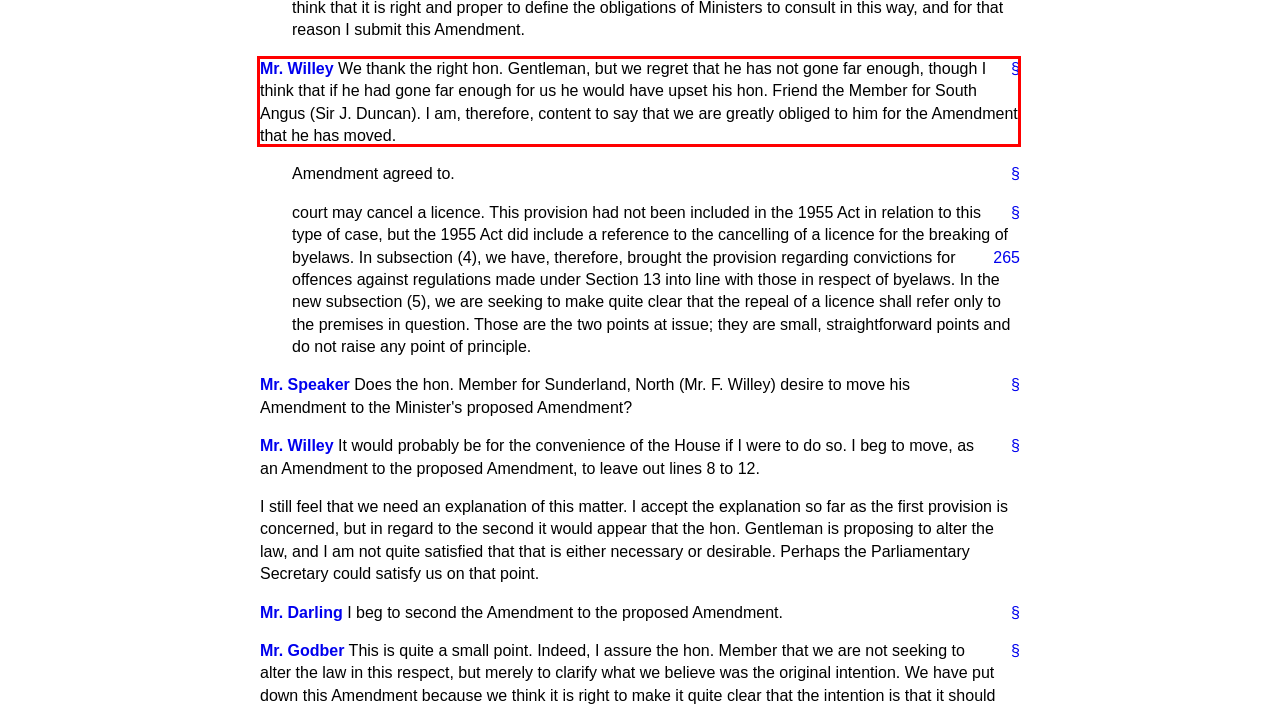You have a webpage screenshot with a red rectangle surrounding a UI element. Extract the text content from within this red bounding box.

We thank the right hon. Gentleman, but we regret that he has not gone far enough, though I think that if he had gone far enough for us he would have upset his hon. Friend the Member for South Angus (Sir J. Duncan). I am, therefore, content to say that we are greatly obliged to him for the Amendment that he has moved.